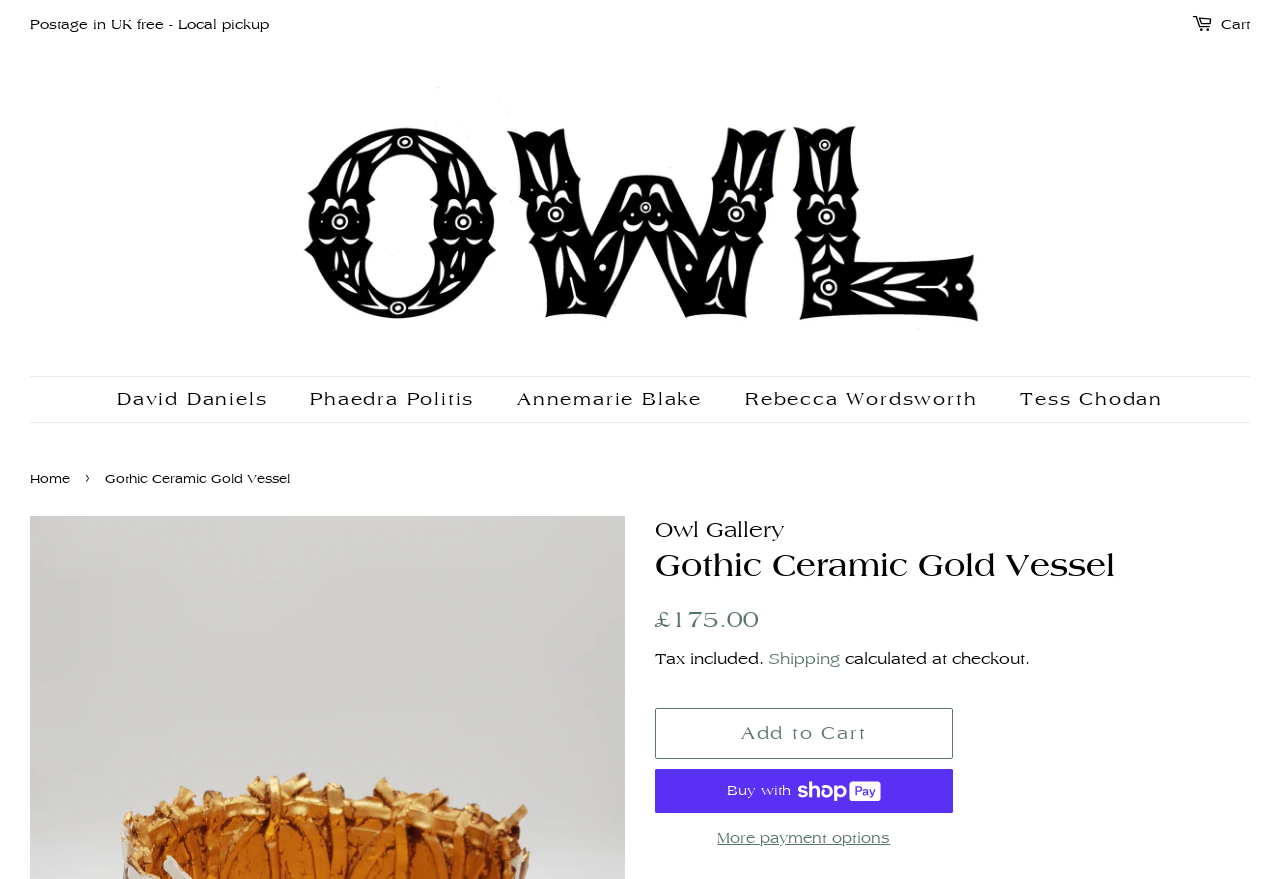Bounding box coordinates are specified in the format (top-left x, top-left y, bottom-right x, bottom-right y). All values are floating point numbers bounded between 0 and 1. Please provide the bounding box coordinate of the region this sentence describes: More payment options

[0.512, 0.936, 0.744, 0.969]